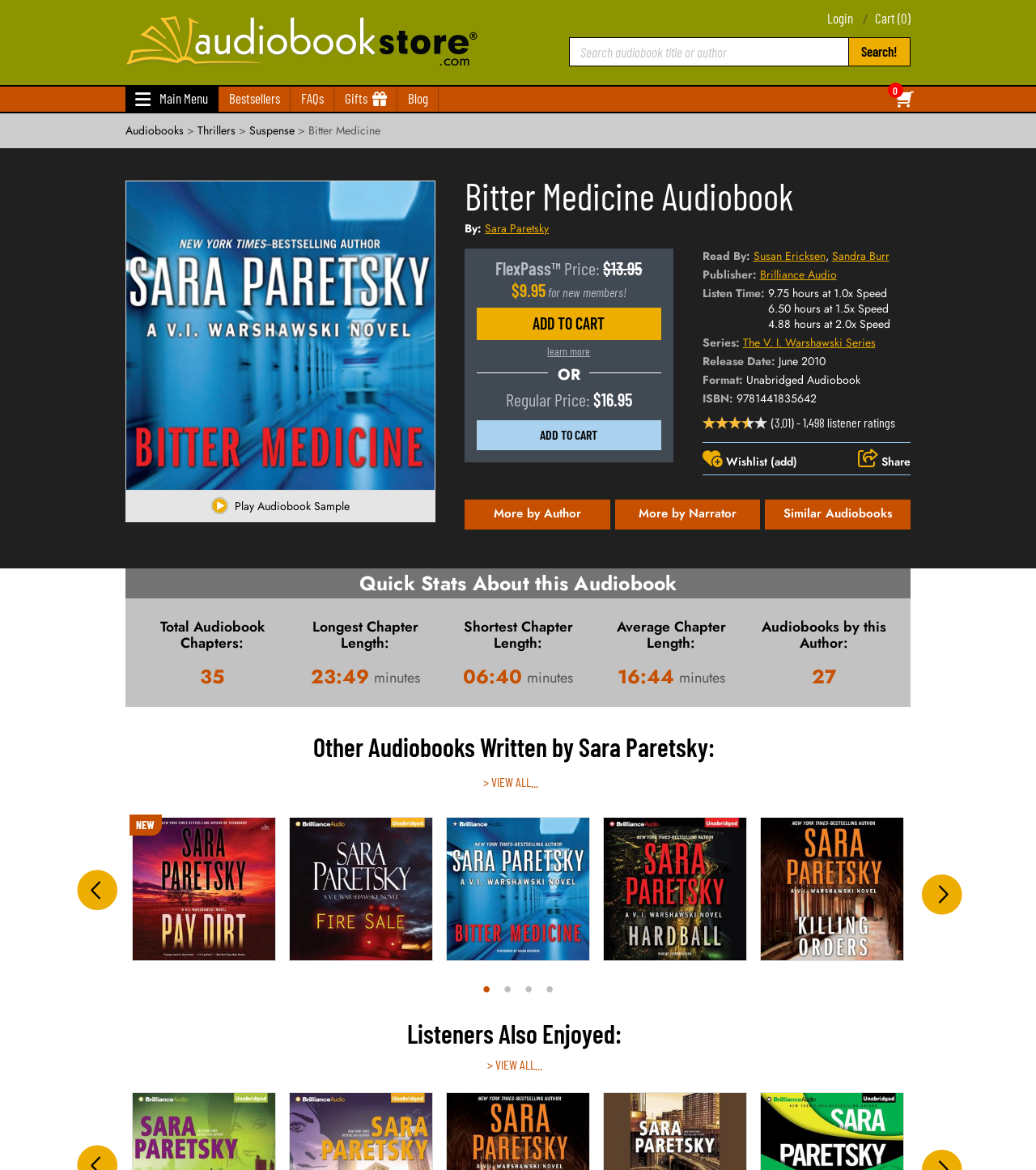Use a single word or phrase to answer the question:
What is the title of the audiobook?

Bitter Medicine